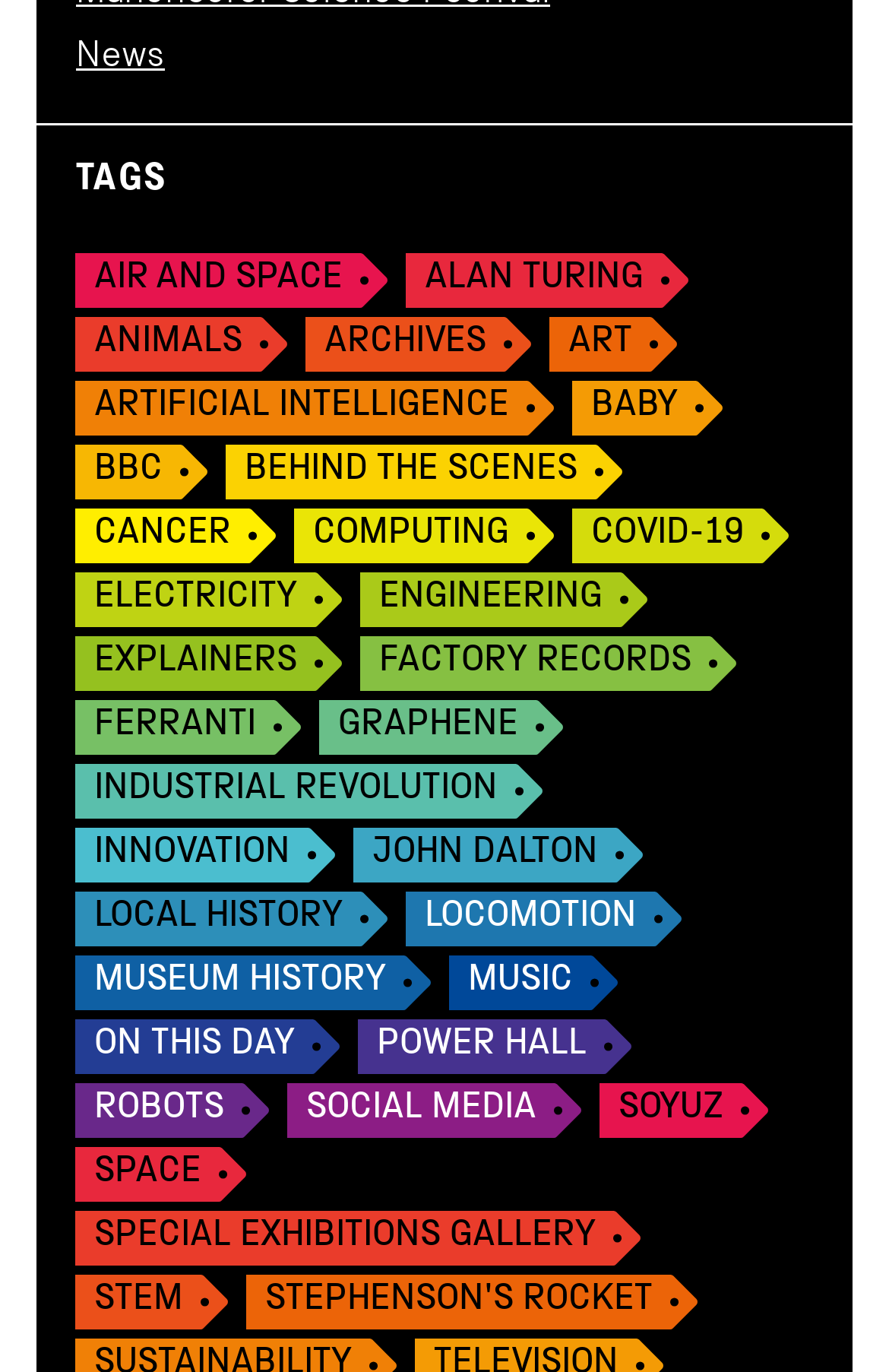Identify the bounding box coordinates of the section that should be clicked to achieve the task described: "Explore AIR AND SPACE".

[0.085, 0.184, 0.437, 0.224]